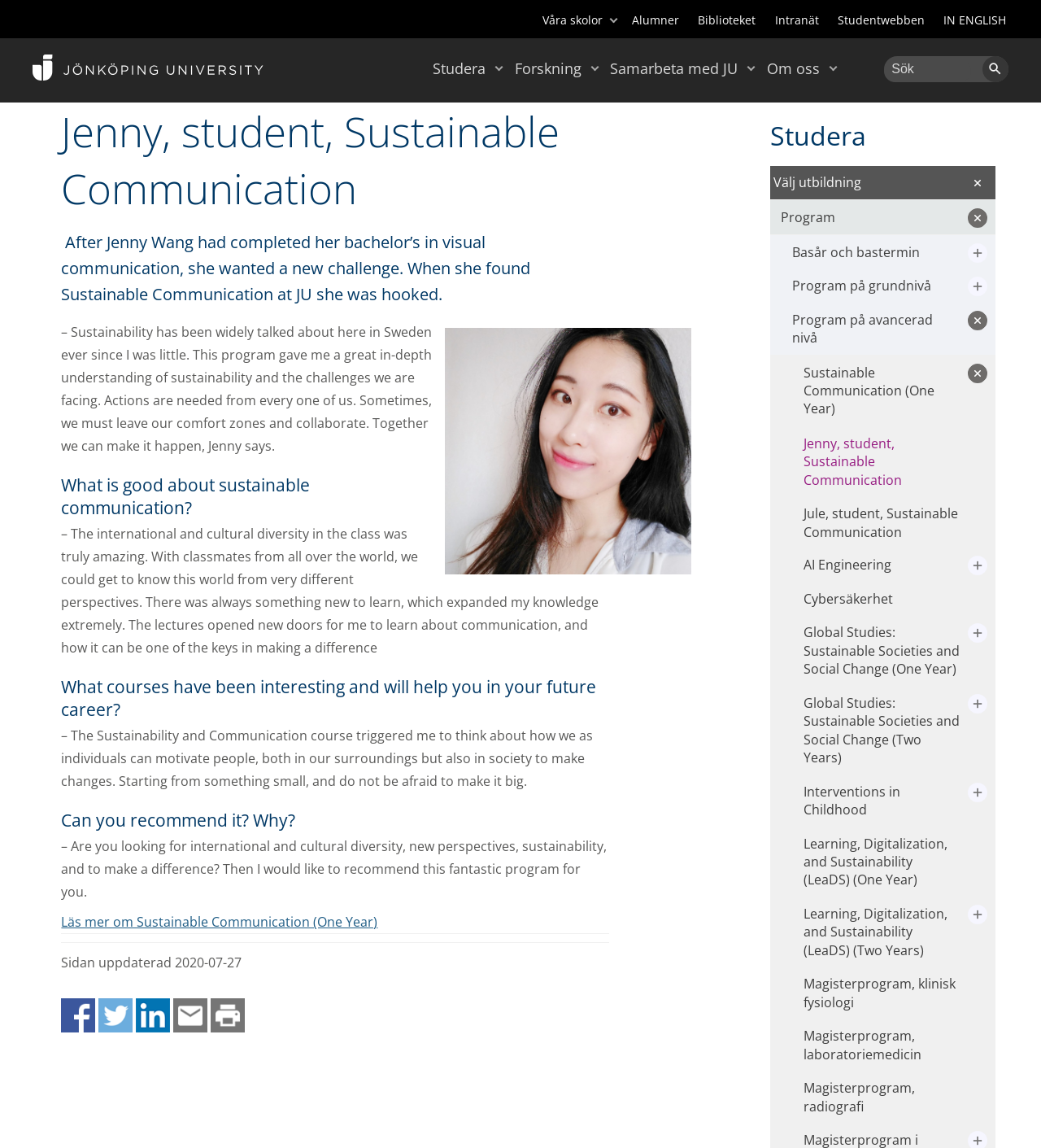Please locate the bounding box coordinates of the region I need to click to follow this instruction: "Share this page on Facebook".

[0.059, 0.887, 0.092, 0.903]